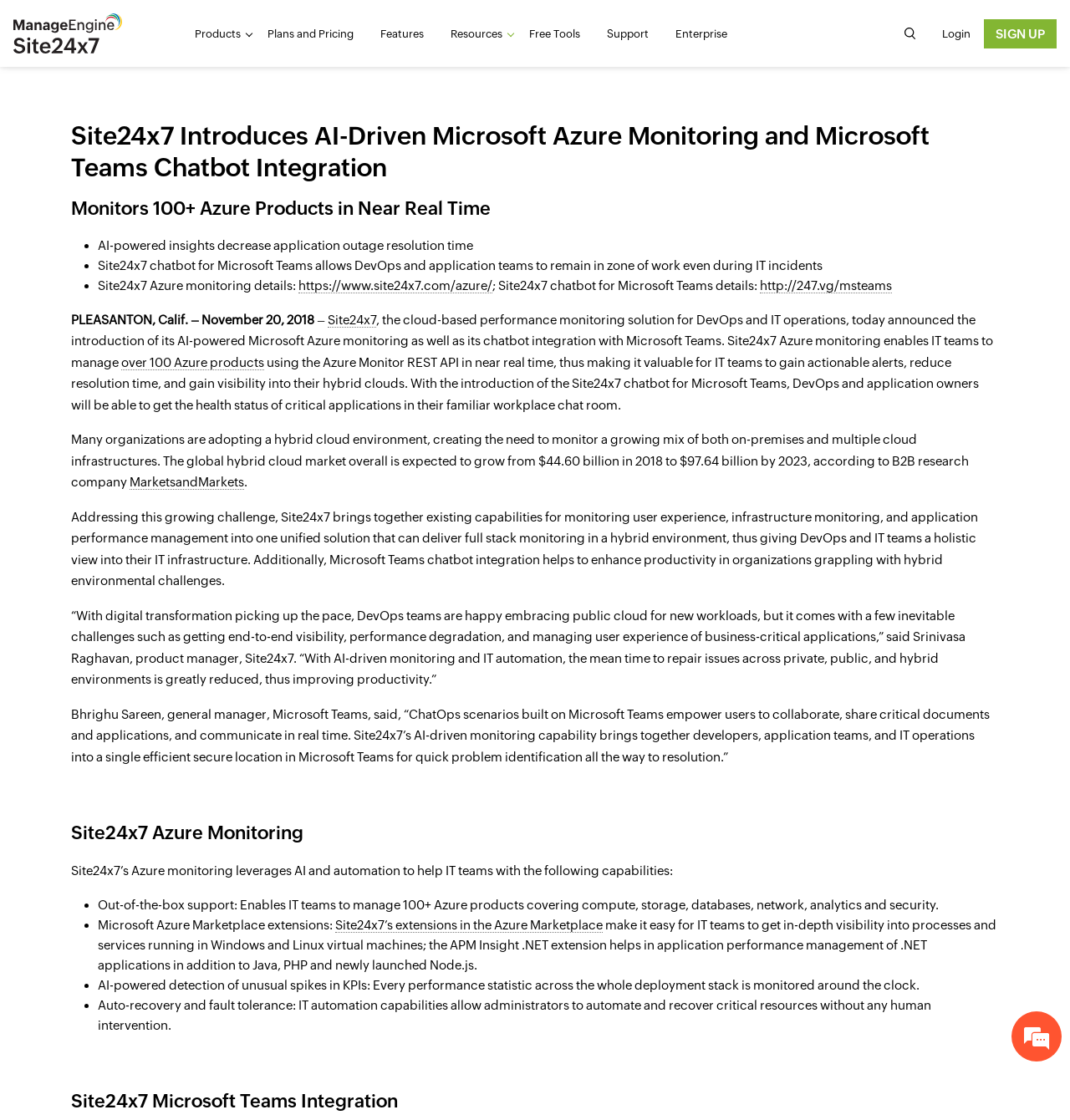Pinpoint the bounding box coordinates of the clickable element needed to complete the instruction: "Go to the 'Products' page". The coordinates should be provided as four float numbers between 0 and 1: [left, top, right, bottom].

[0.17, 0.018, 0.238, 0.041]